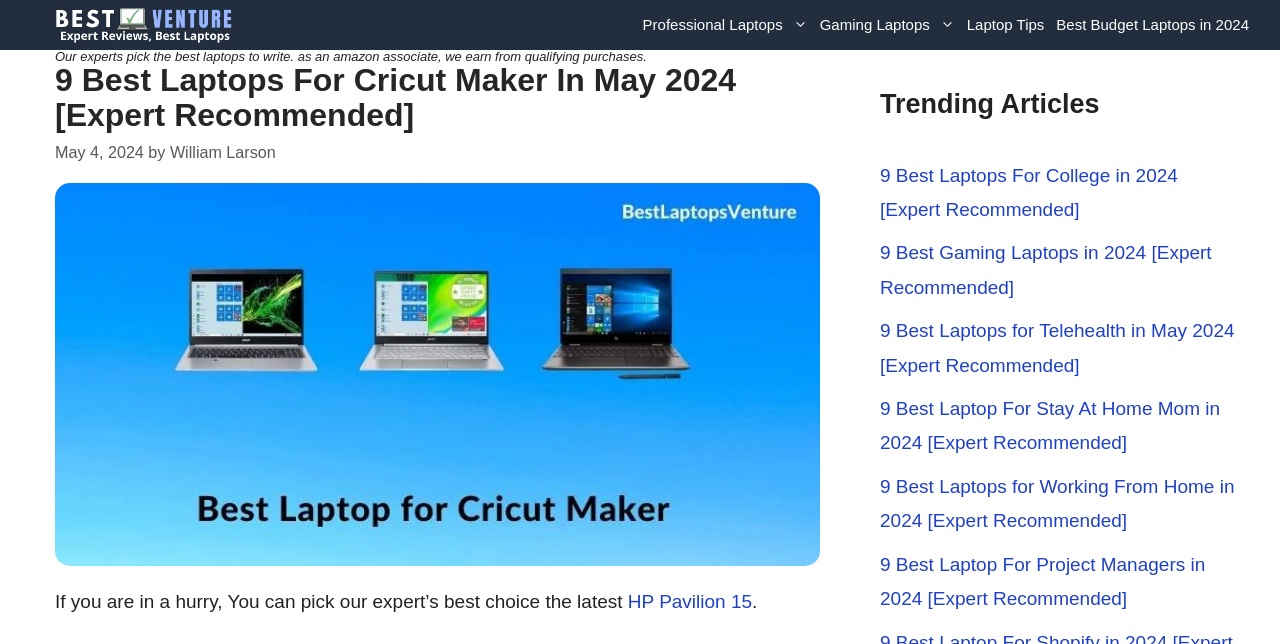Can you pinpoint the bounding box coordinates for the clickable element required for this instruction: "Explore 'Hot Topics'"? The coordinates should be four float numbers between 0 and 1, i.e., [left, top, right, bottom].

None